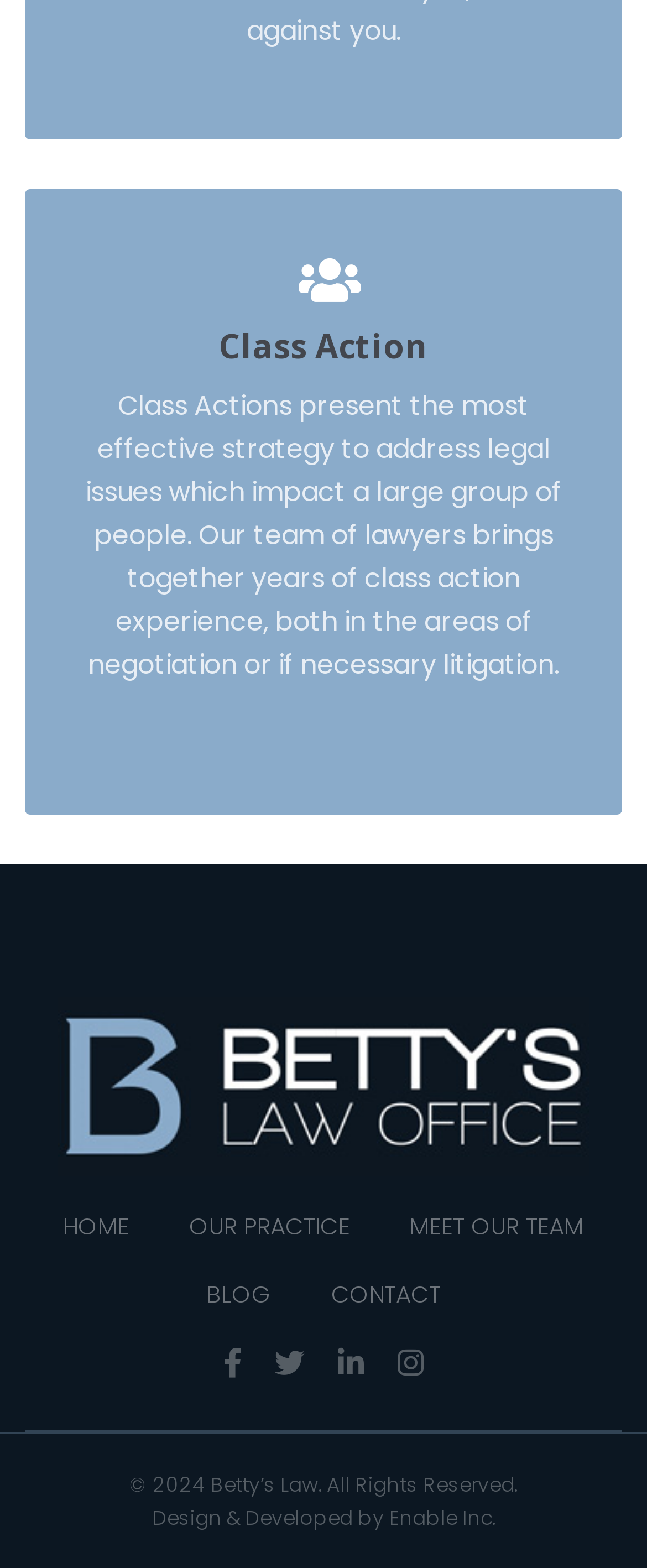Using the provided element description: "OUR PRACTICE", identify the bounding box coordinates. The coordinates should be four floats between 0 and 1 in the order [left, top, right, bottom].

[0.292, 0.771, 0.541, 0.792]